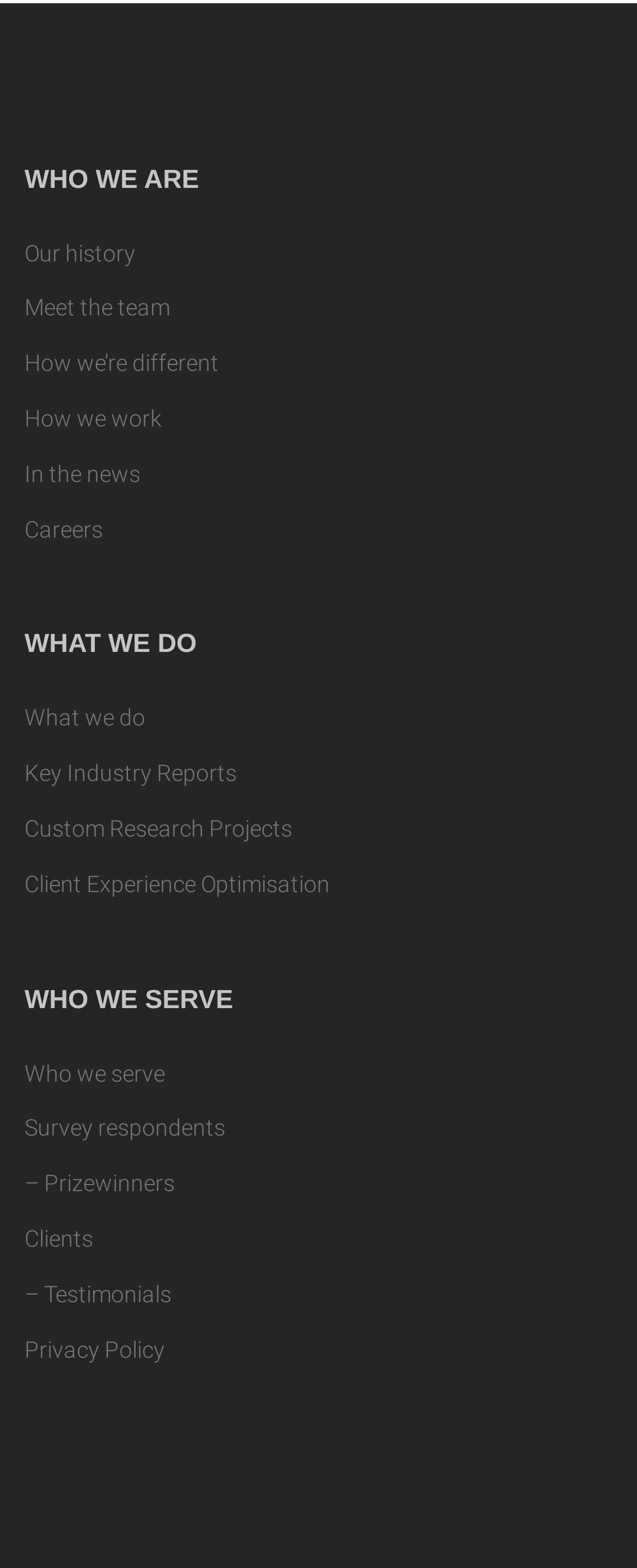Kindly determine the bounding box coordinates for the area that needs to be clicked to execute this instruction: "Read the privacy policy".

[0.038, 0.852, 0.259, 0.869]